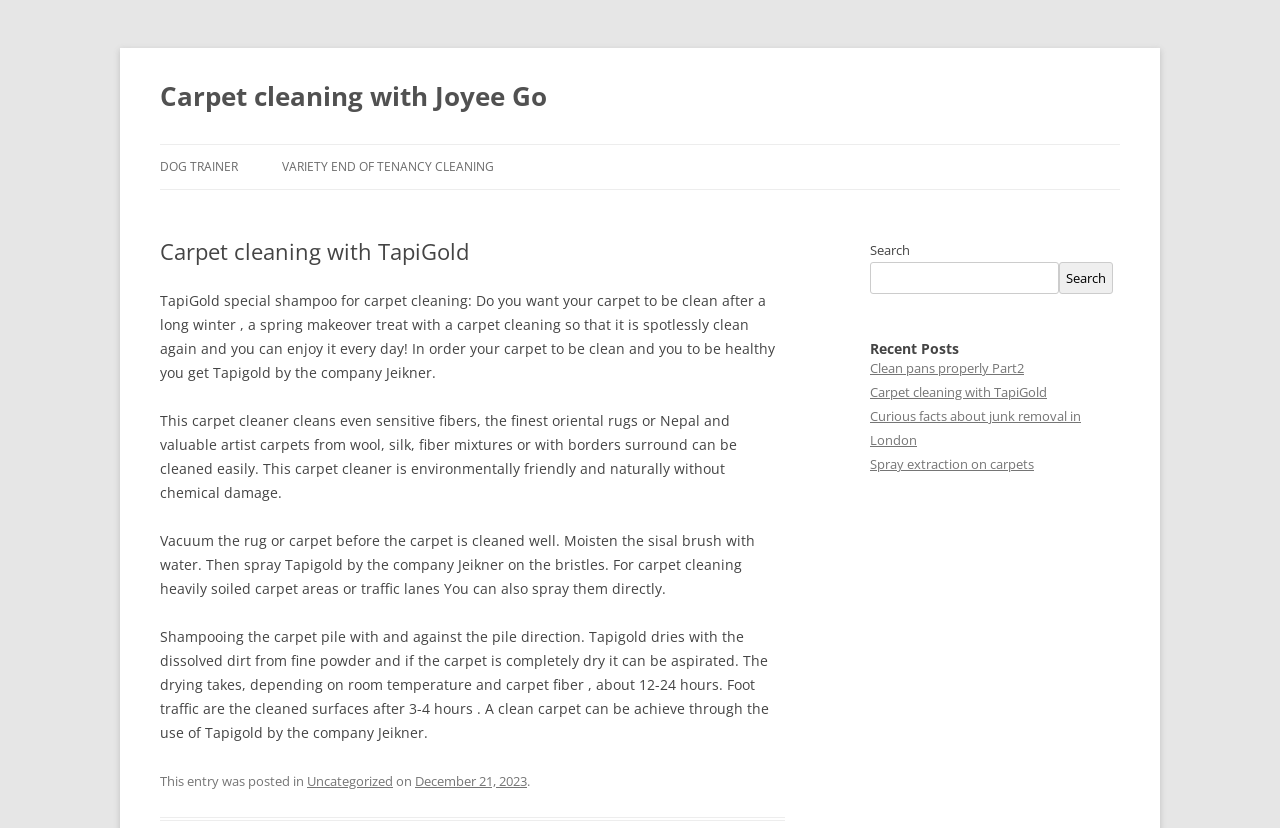Identify the bounding box for the given UI element using the description provided. Coordinates should be in the format (top-left x, top-left y, bottom-right x, bottom-right y) and must be between 0 and 1. Here is the description: Carpet cleaning with TapiGold

[0.68, 0.463, 0.818, 0.485]